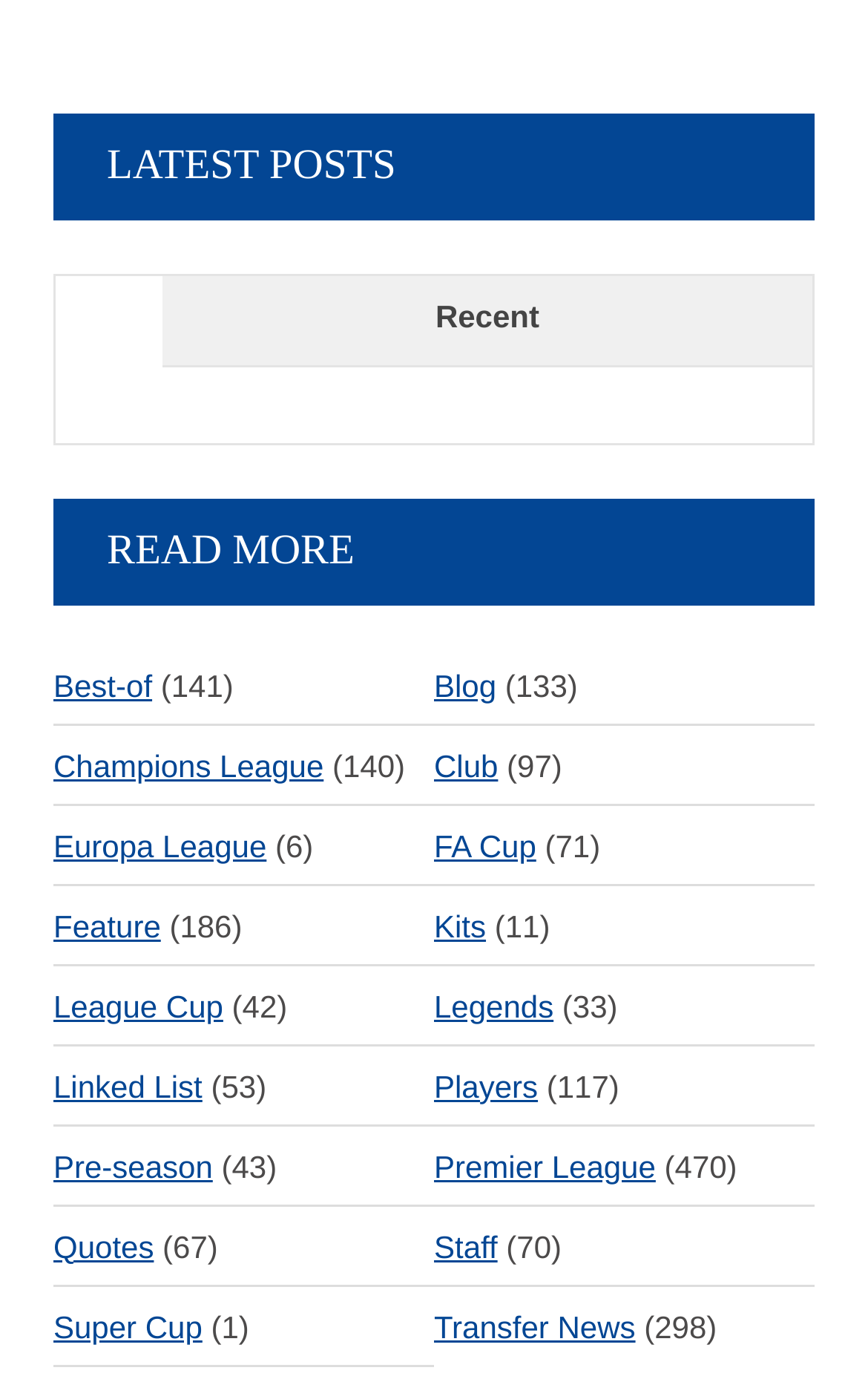Locate the bounding box coordinates of the element I should click to achieve the following instruction: "Check out the Europa League".

[0.062, 0.584, 0.307, 0.642]